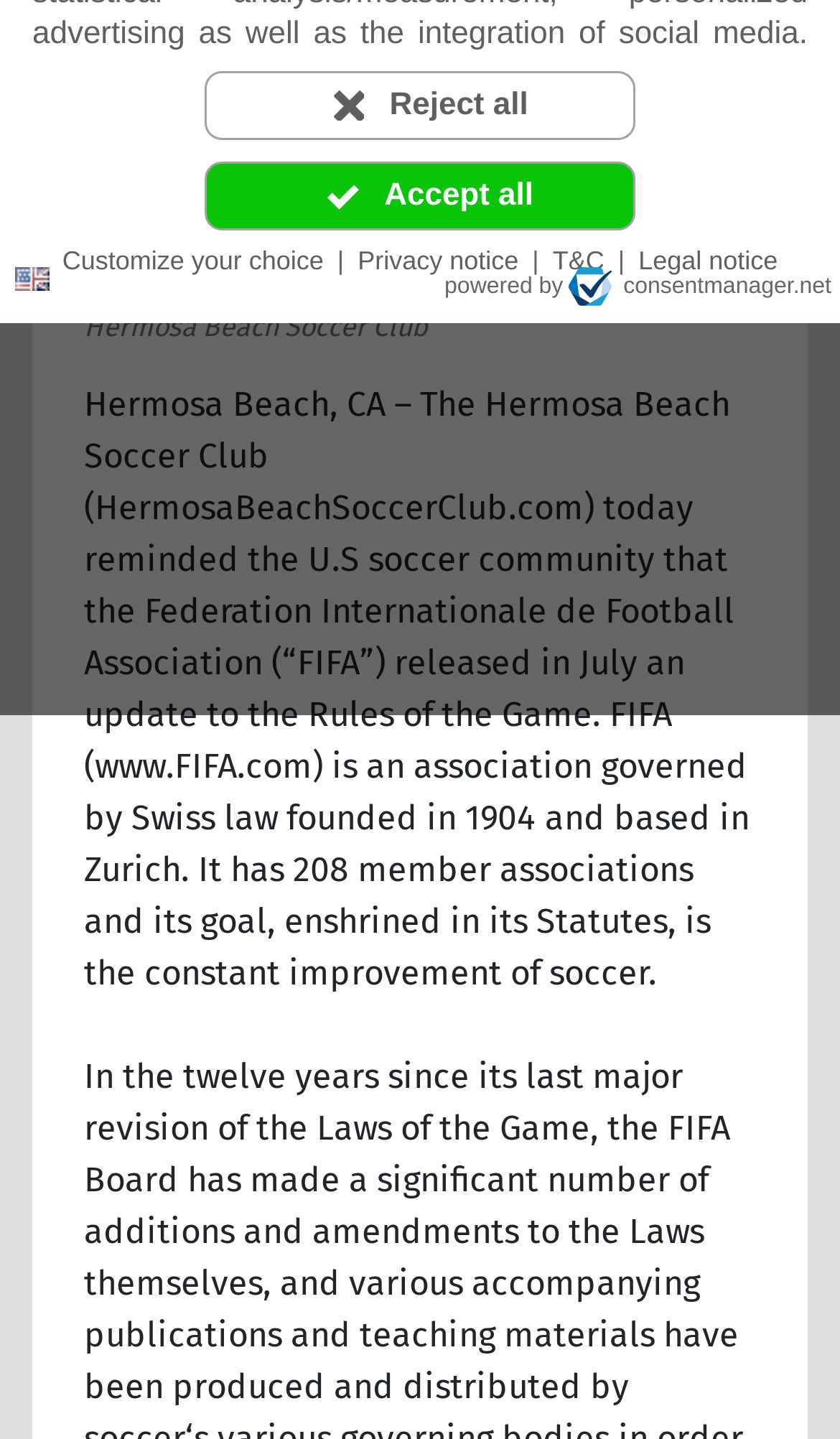Identify the bounding box of the UI element that matches this description: "Reject all".

[0.244, 0.049, 0.756, 0.097]